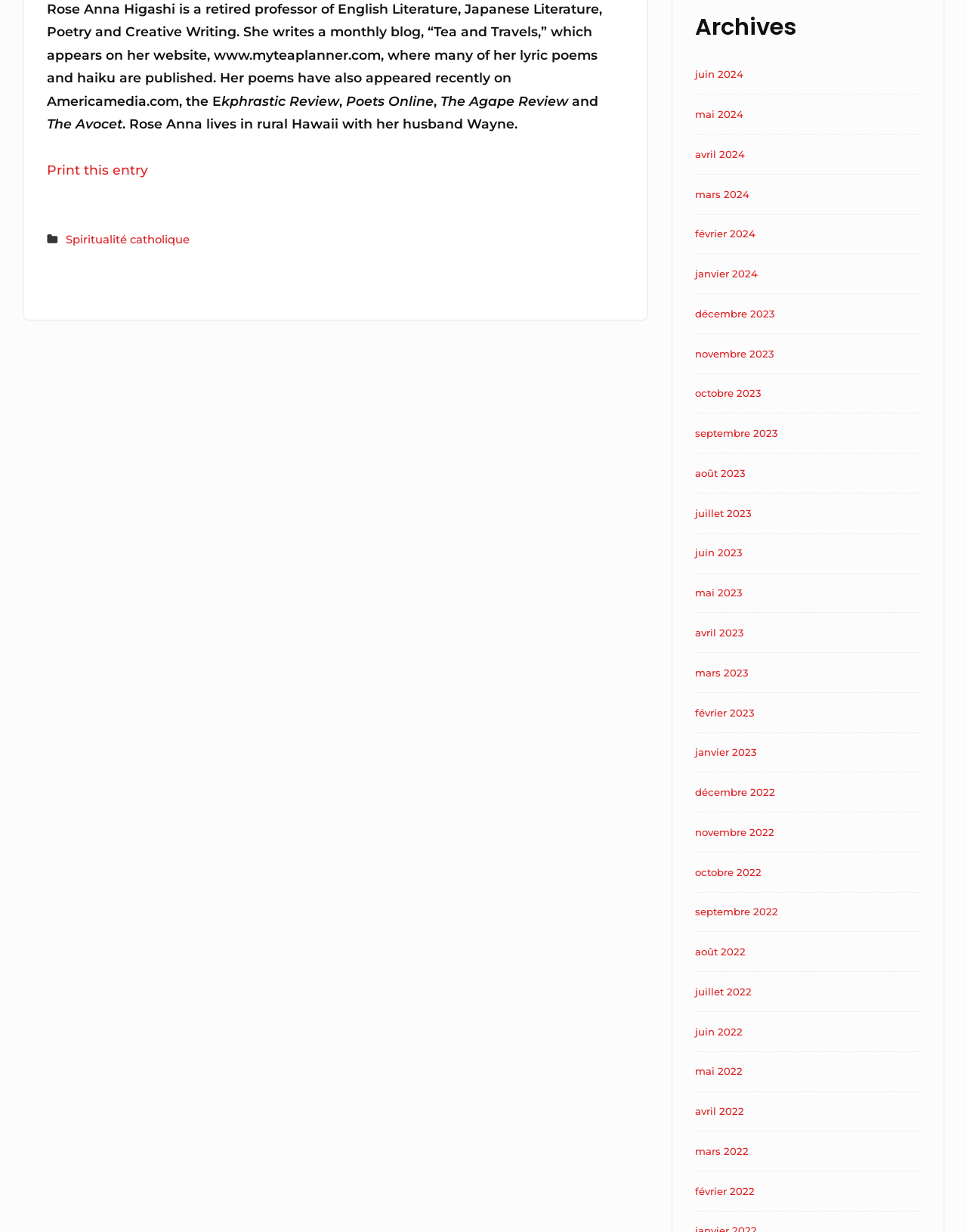Please study the image and answer the question comprehensively:
Where does Rose Anna Higashi live?

The text states that Rose Anna lives in rural Hawaii with her husband Wayne.